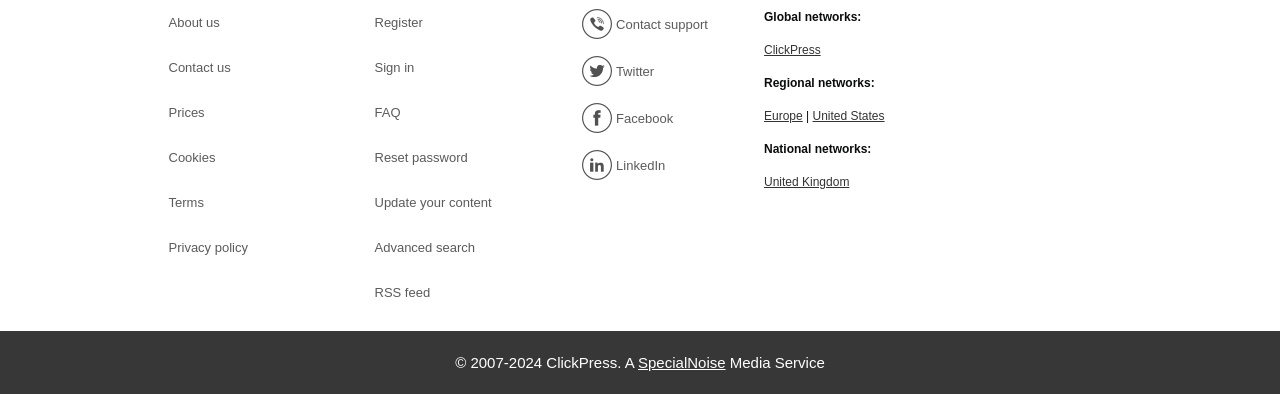What is the first link in the top-left corner?
Your answer should be a single word or phrase derived from the screenshot.

About us